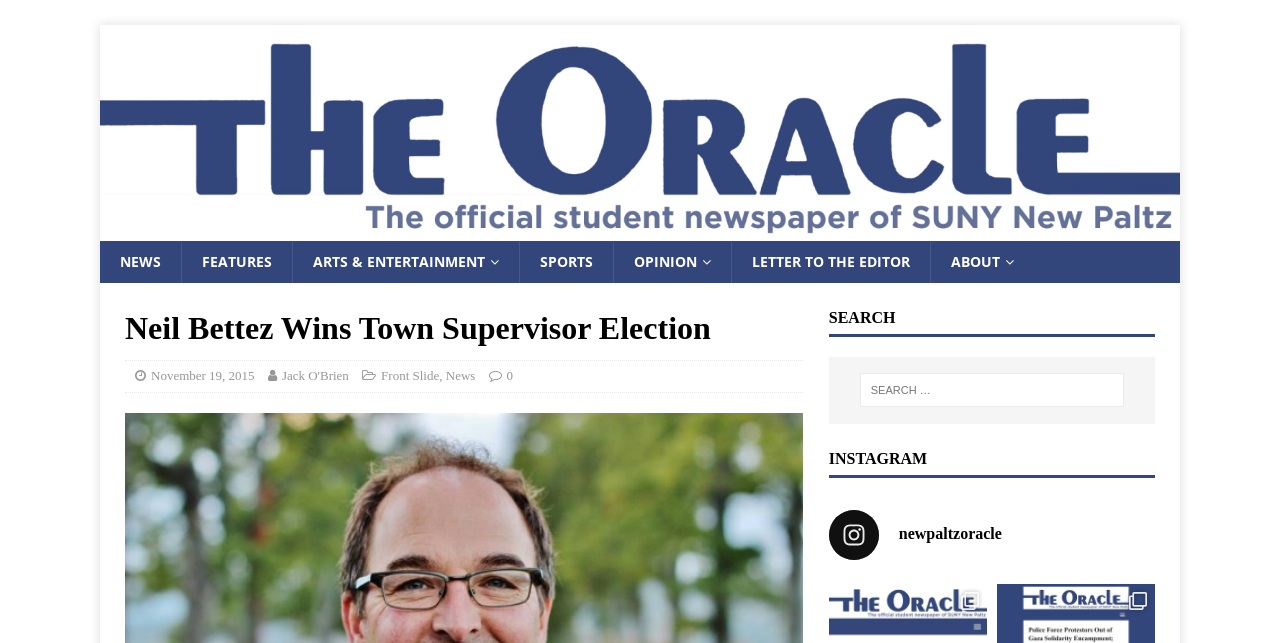What is the date of the article?
Please provide a single word or phrase as the answer based on the screenshot.

November 19, 2015